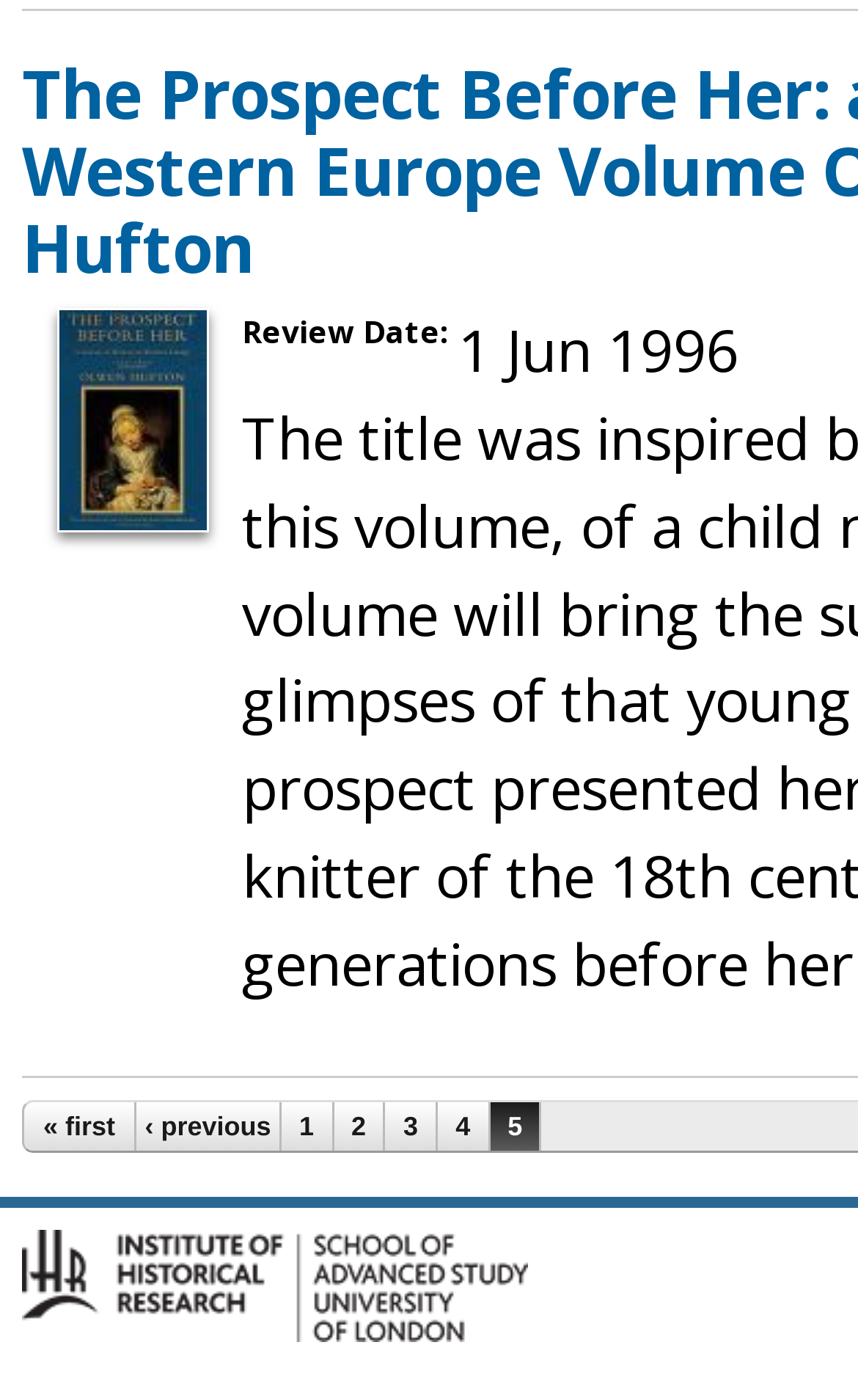What is the logo at the bottom of the page?
Give a single word or phrase as your answer by examining the image.

IHR Logo